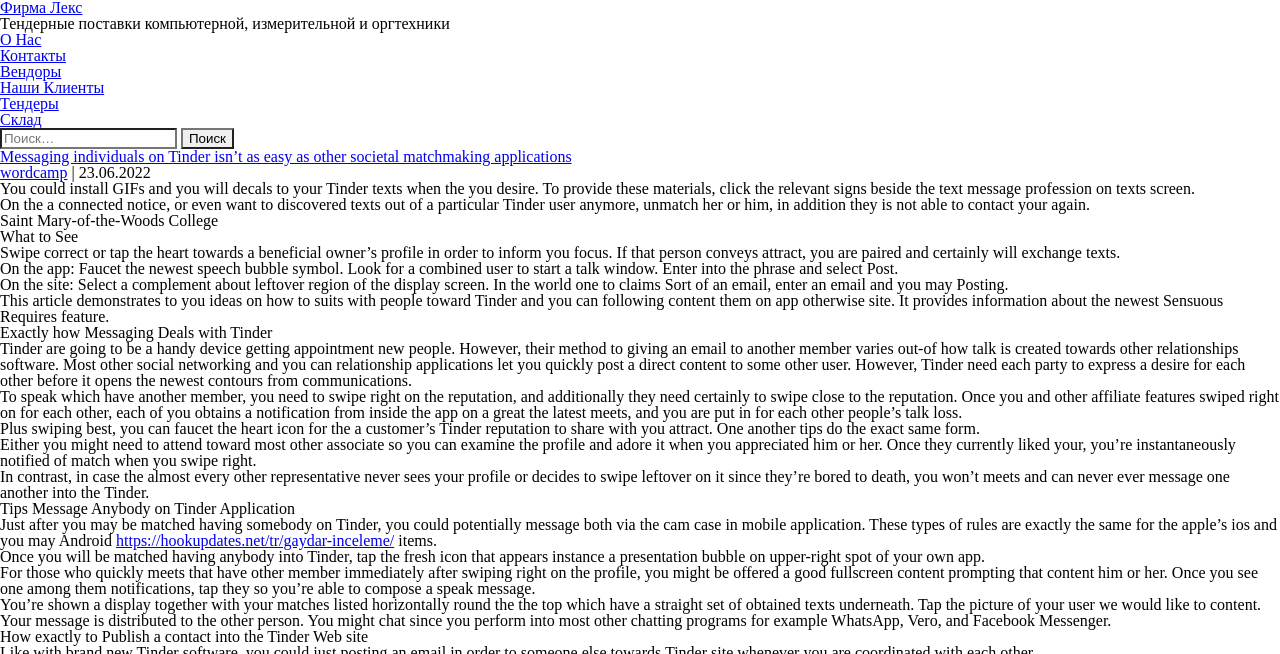Produce an extensive caption that describes everything on the webpage.

This webpage appears to be a blog post or article about using Tinder, a social matchmaking application. At the top of the page, there is a header section with several links to other pages, including "О Нас" (About Us), "Контакты" (Contacts), "Вендоры" (Vendors), "Наши Клиенты" (Our Clients), "Тендеры" (Tenders), and "Склад" (Warehouse). There is also a search bar with a button labeled "Поиск" (Search).

Below the header section, there is a main content area with several headings and paragraphs of text. The first heading reads "Messaging individuals on Tinder isn’t as easy as other societal matchmaking applications" and is followed by a brief introduction to the topic. The next section is titled "What to See" and provides information on how to use Tinder, including how to swipe right or tap the heart icon to show interest in someone's profile.

The following sections provide more detailed information on how to use Tinder, including how to message someone on the app or website. There are several headings, including "Exactly how Messaging Deals with Tinder", "Tips Message Anybody on Tinder Application", and "How exactly to Publish a contact into the Tinder Web site". These sections provide step-by-step instructions on how to use Tinder's messaging feature, including how to access the chat window, enter a message, and send it to the other user.

Throughout the page, there are several links to other websites or resources, including a link to a website called "wordcamp" and another link to a webpage with a URL starting with "https://hookupdates.net/tr/gaydar-inceleme/". There are also several static text elements with dates, such as "23.06.2022", and a mention of "Saint Mary-of-the-Woods College". Overall, the page appears to be a informative resource for people using Tinder, providing detailed instructions and tips on how to use the app's messaging feature.